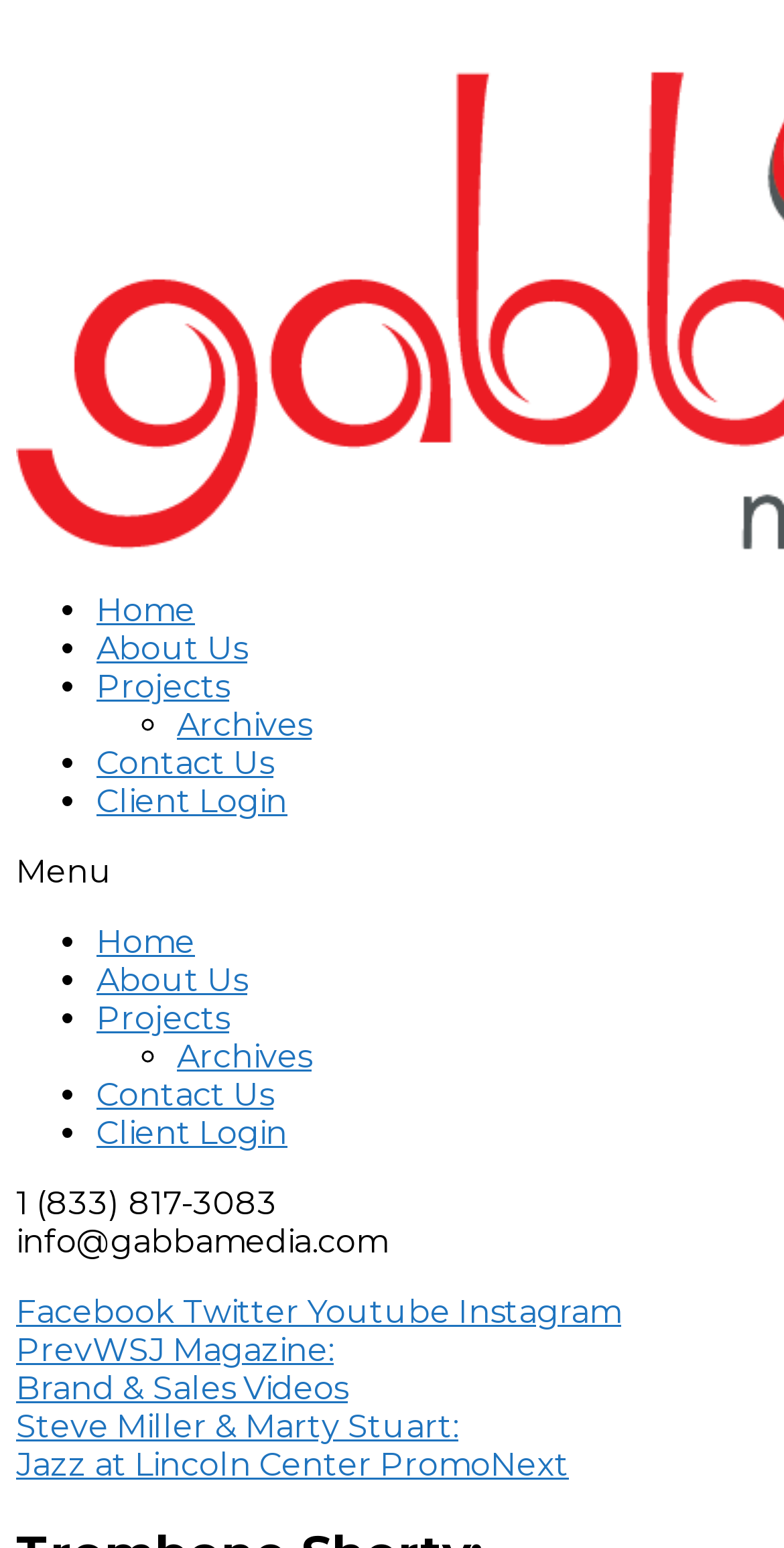From the webpage screenshot, predict the bounding box coordinates (top-left x, top-left y, bottom-right x, bottom-right y) for the UI element described here: PrevWSJ Magazine:Brand & Sales Videos

[0.021, 0.86, 0.444, 0.909]